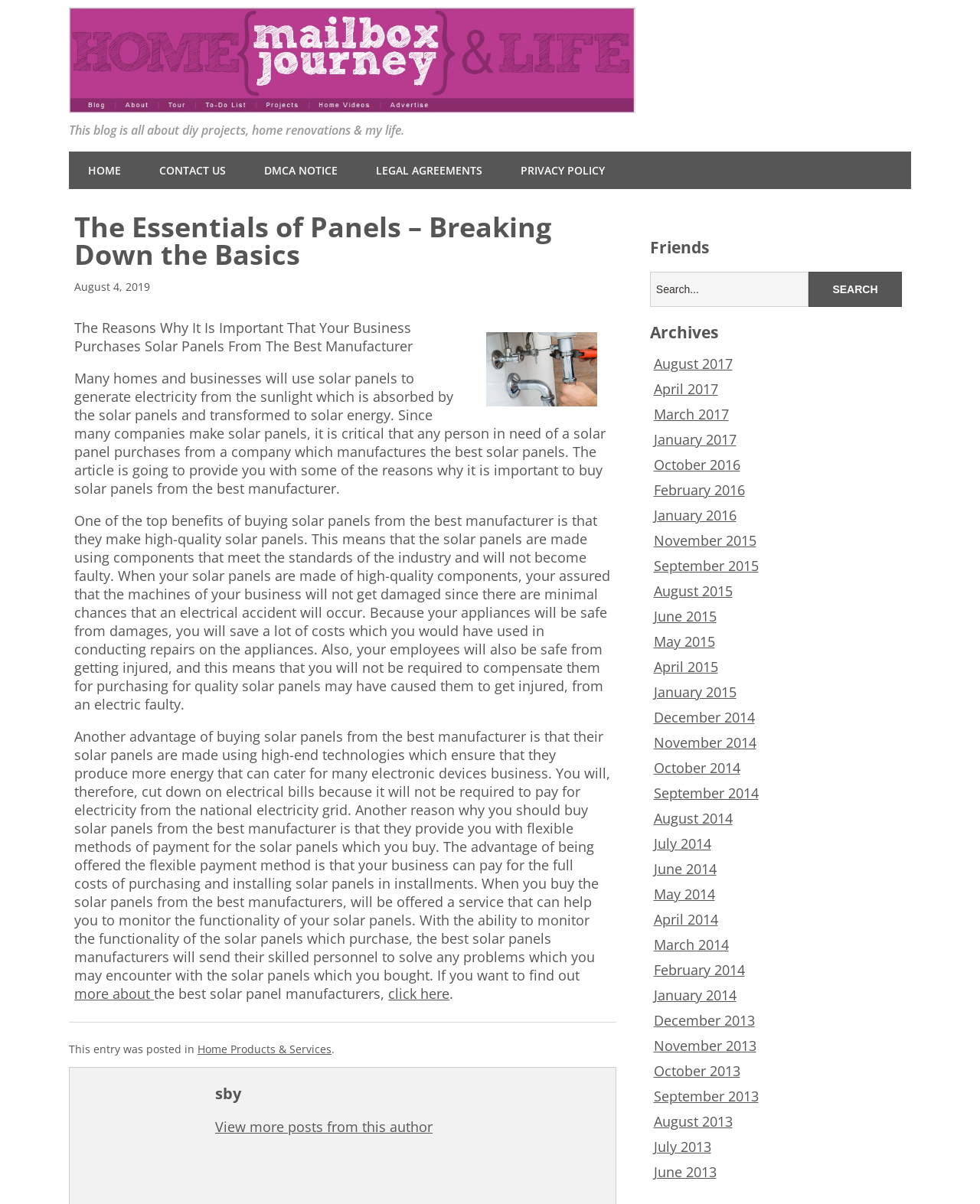Determine the bounding box coordinates of the region to click in order to accomplish the following instruction: "click on HOME". Provide the coordinates as four float numbers between 0 and 1, specifically [left, top, right, bottom].

[0.07, 0.126, 0.143, 0.157]